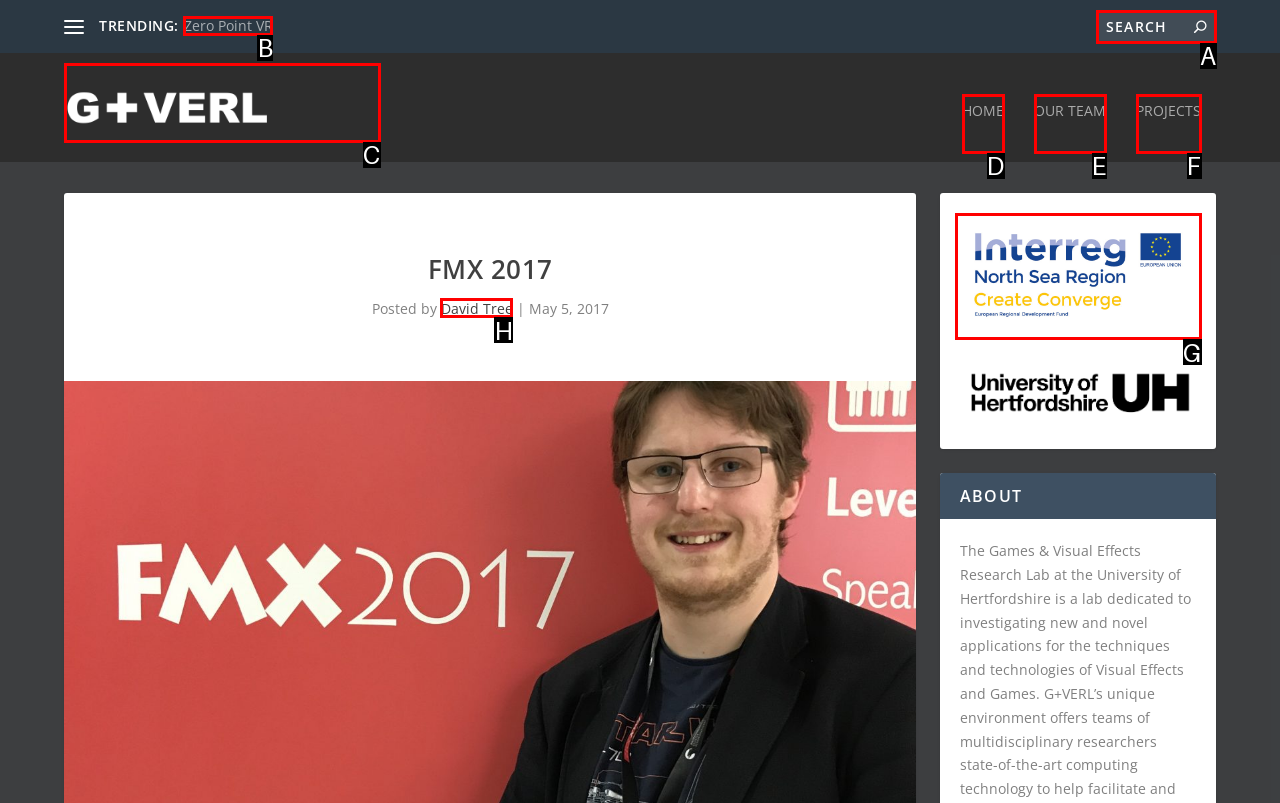Identify the letter corresponding to the UI element that matches this description: parent_node: HOME
Answer using only the letter from the provided options.

C